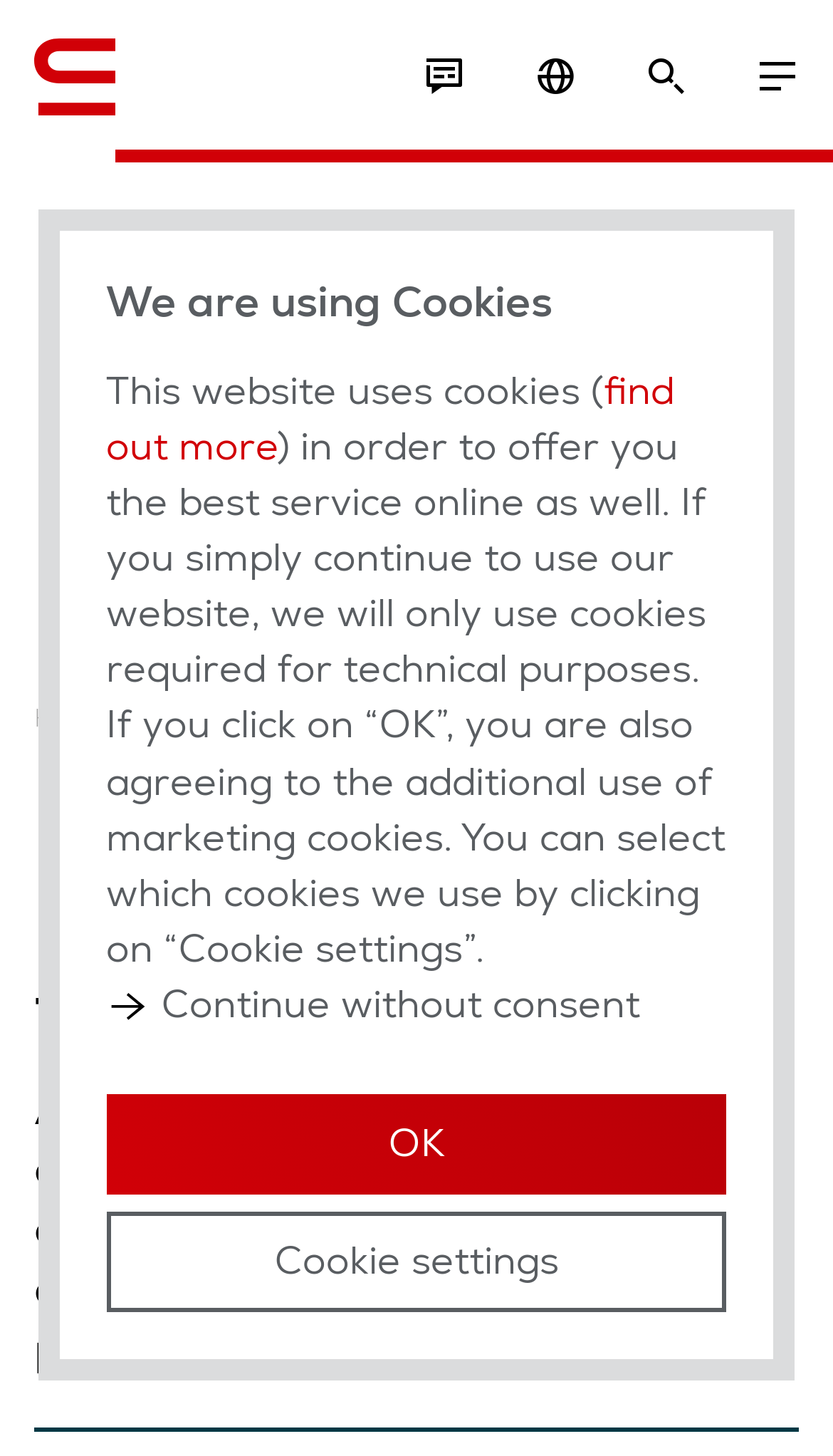Locate the bounding box coordinates of the segment that needs to be clicked to meet this instruction: "Click the link to learn about a modular solution".

[0.049, 0.067, 0.373, 0.092]